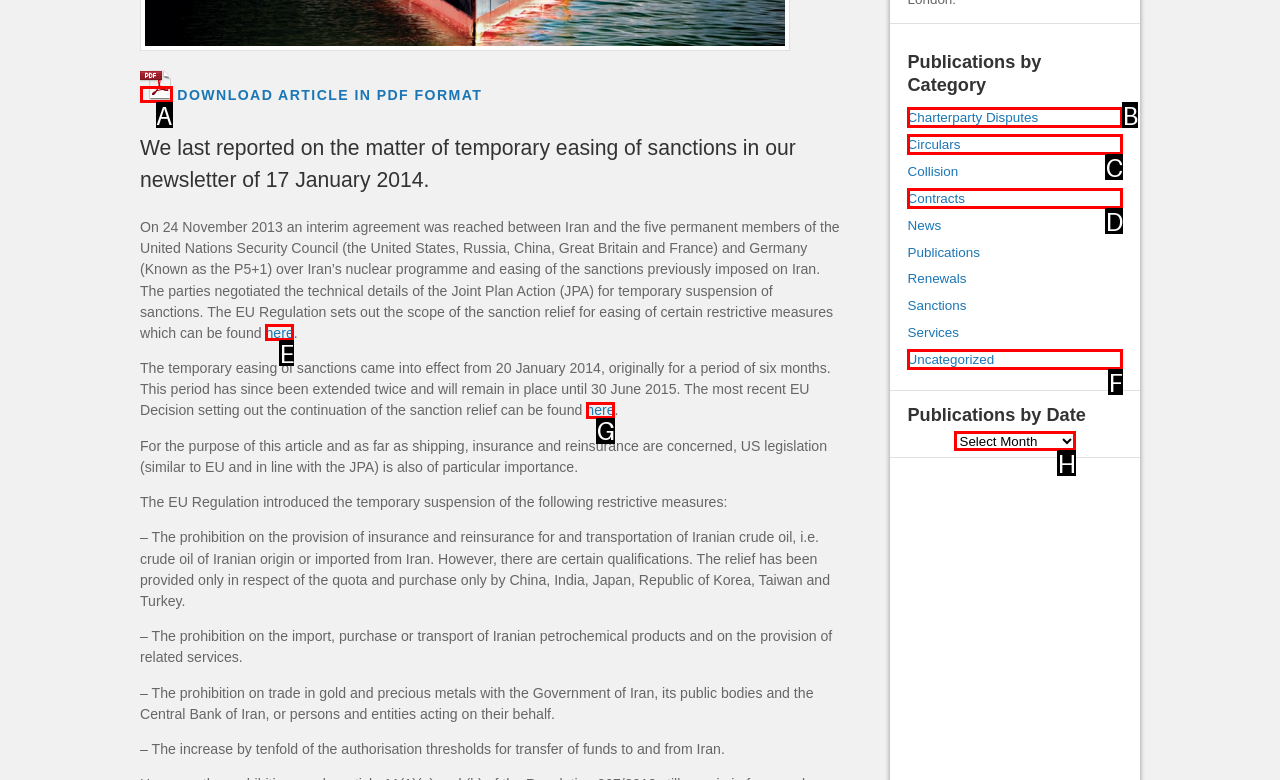From the available choices, determine which HTML element fits this description: Charterparty Disputes Respond with the correct letter.

B